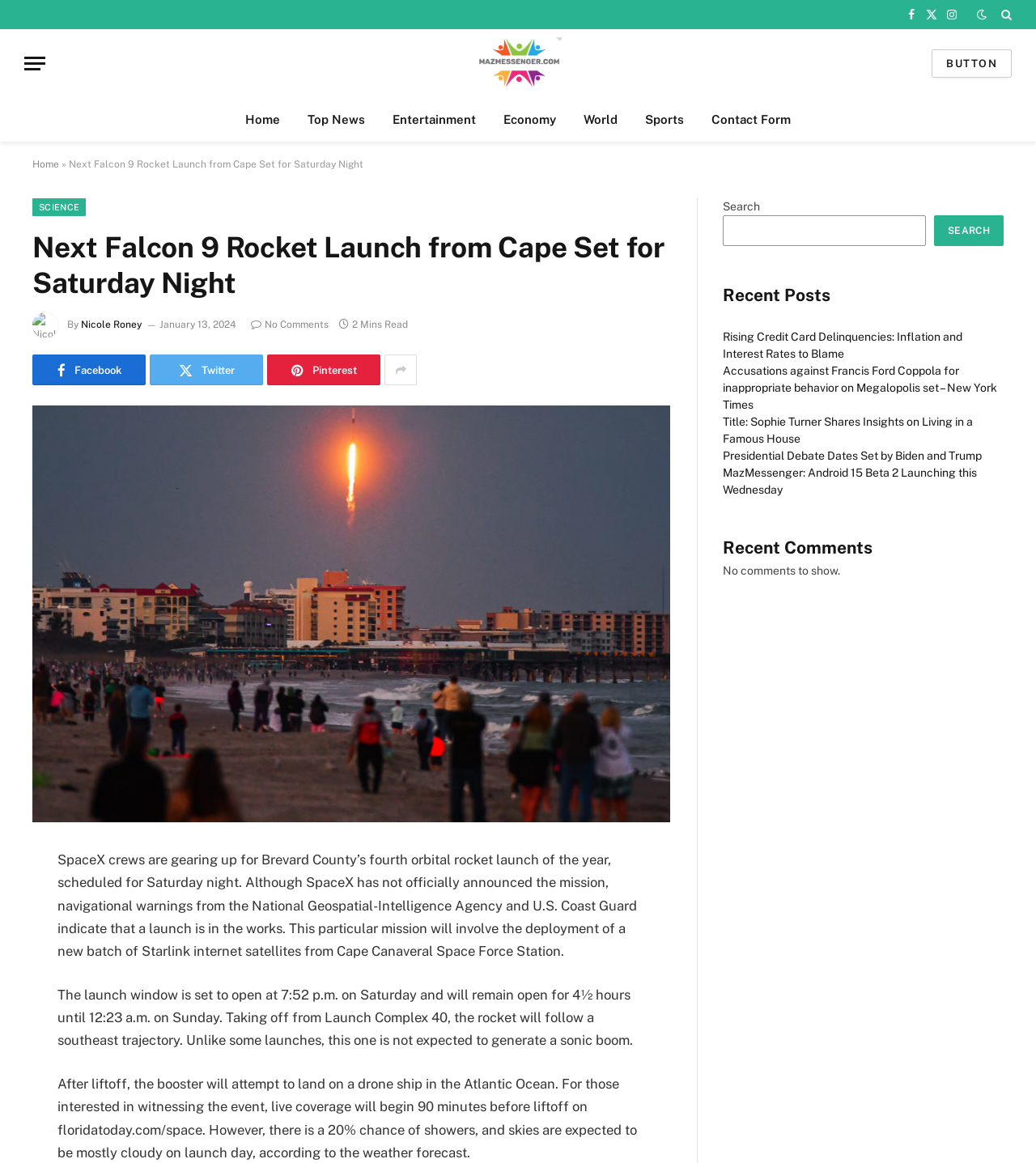Provide an in-depth caption for the contents of the webpage.

This webpage appears to be a news article about an upcoming SpaceX rocket launch. At the top of the page, there are several social media links, including Facebook, Twitter, and Instagram, aligned horizontally. Below these links, there is a menu button and a logo of the website "mazmessenger" with a corresponding image.

The main content of the page is divided into two sections. On the left side, there is a navigation menu with links to different categories, such as "Home", "Top News", "Entertainment", and "Sports". Below this menu, there is a heading that reads "Next Falcon 9 Rocket Launch from Cape Set for Saturday Night", followed by the author's name, "Nicole Roney", and a timestamp.

On the right side of the page, there is a large article with a heading that matches the one on the left side. The article discusses the upcoming SpaceX rocket launch, including the launch window, trajectory, and weather forecast. There are three paragraphs of text that provide details about the mission.

Below the article, there are several links to social media platforms, including Facebook, Twitter, and Pinterest. There is also a "No Comments" link and a "2 Mins Read" label.

Further down the page, there is a search bar with a search button and a "Recent Posts" heading. Below this heading, there are five links to other news articles, including topics such as credit card delinquencies, accusations against Francis Ford Coppola, and presidential debate dates.

Finally, there is a "Recent Comments" heading, but it appears that there are no comments to display.